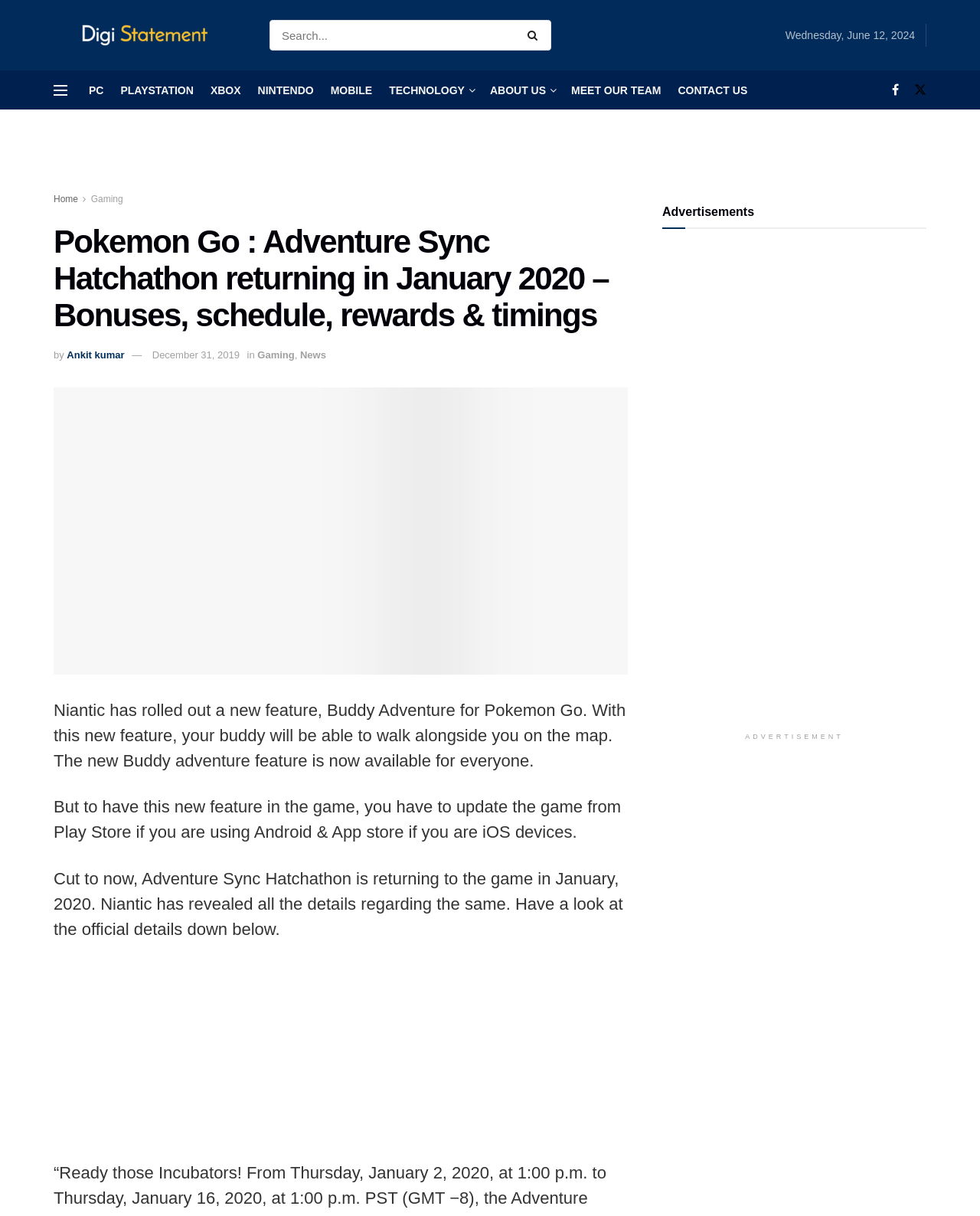What do you need to do to get the new feature?
Please craft a detailed and exhaustive response to the question.

To have the new Buddy Adventure feature in the game, you need to update the game from Play Store if you are using Android or App Store if you are using iOS devices, as mentioned in the article.